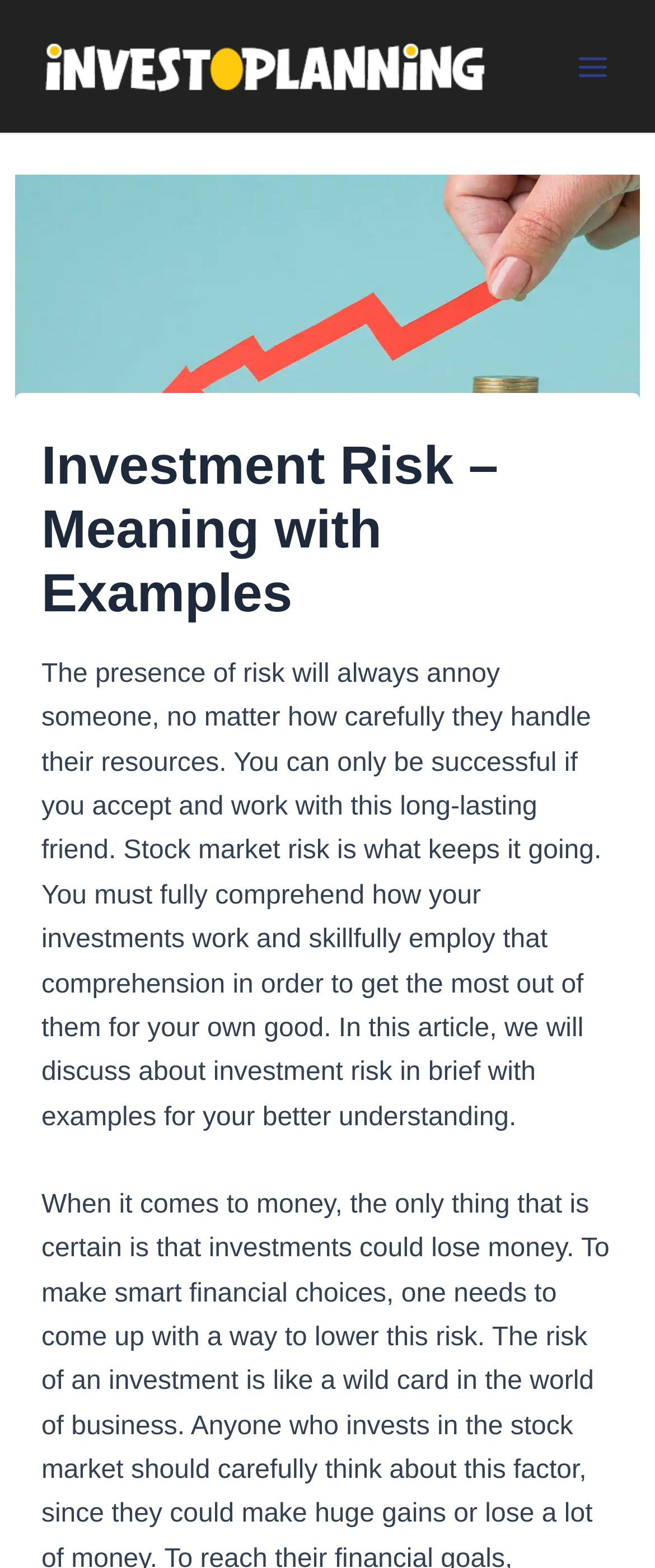Extract the bounding box coordinates for the described element: "“bio-based economy”". The coordinates should be represented as four float numbers between 0 and 1: [left, top, right, bottom].

None